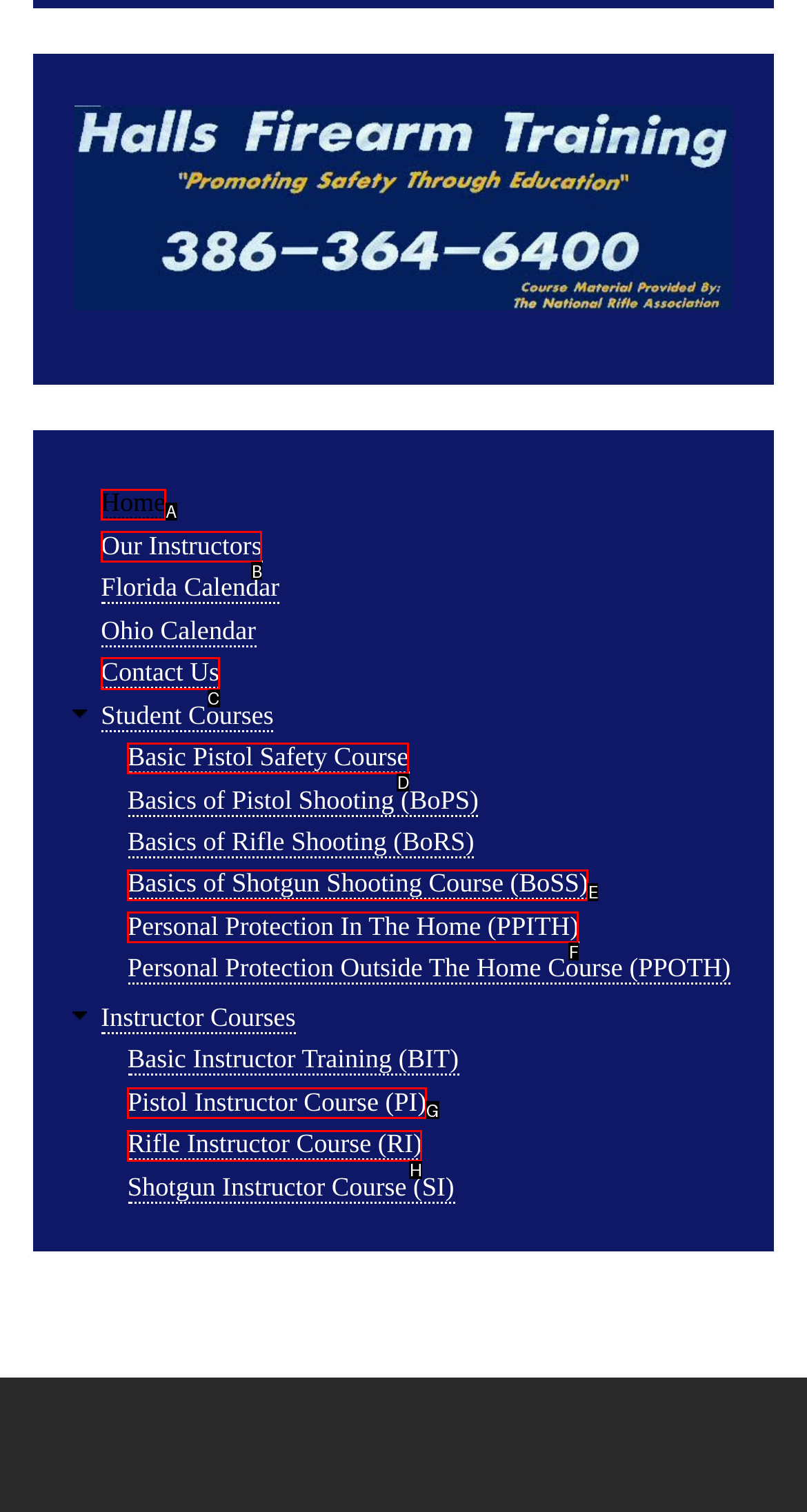Identify the correct UI element to click on to achieve the following task: Go to the Contact Us page Respond with the corresponding letter from the given choices.

C